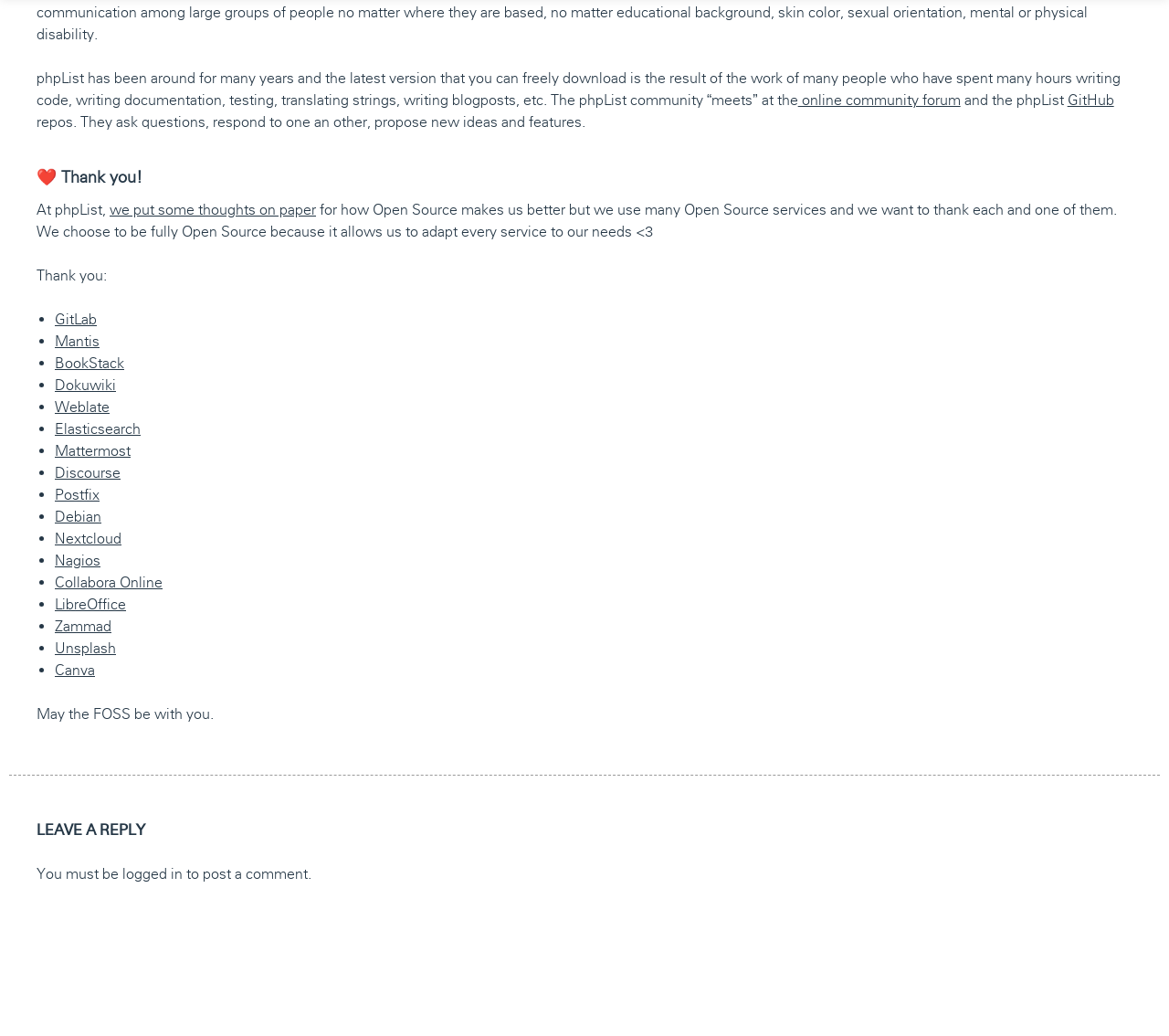Given the element description, predict the bounding box coordinates in the format (top-left x, top-left y, bottom-right x, bottom-right y). Make sure all values are between 0 and 1. Here is the element description: GitLab

[0.047, 0.3, 0.083, 0.316]